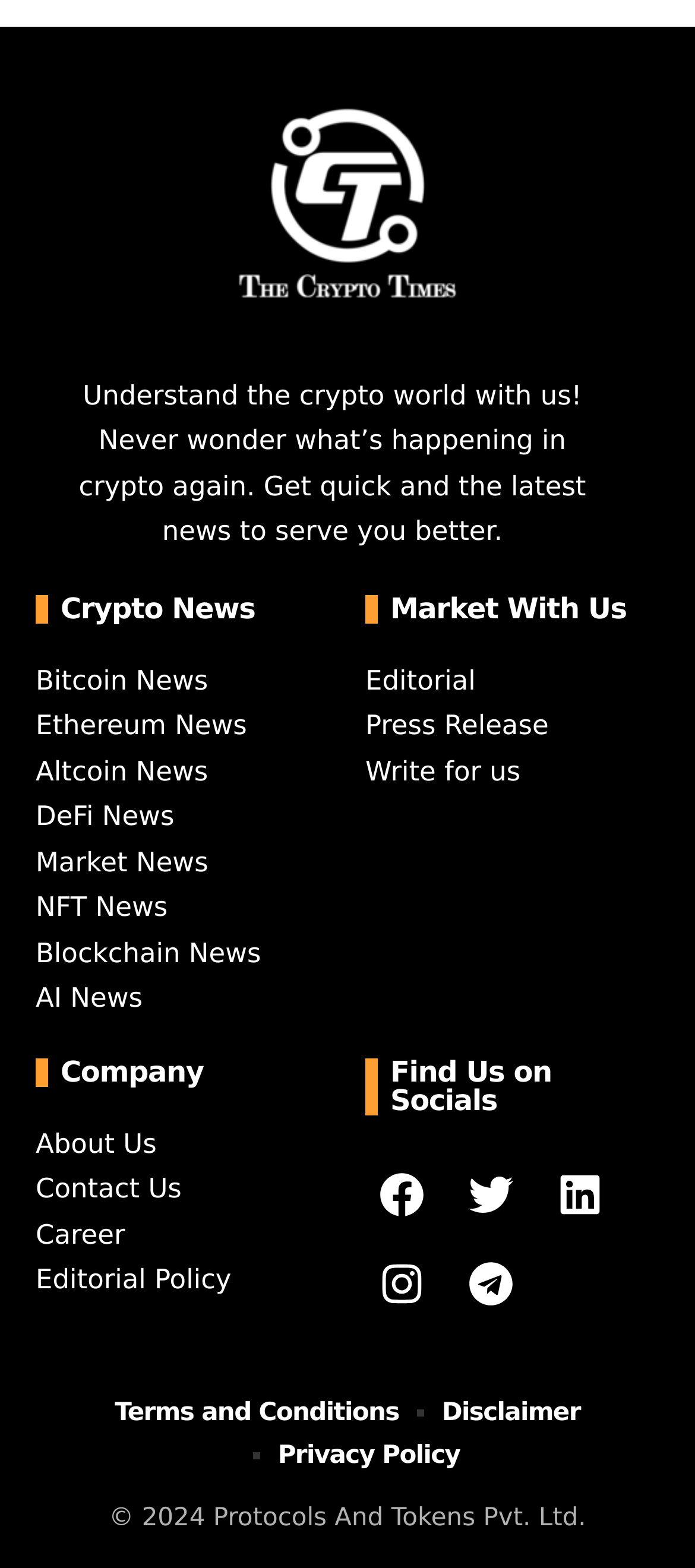Please determine the bounding box of the UI element that matches this description: AI News. The coordinates should be given as (top-left x, top-left y, bottom-right x, bottom-right y), with all values between 0 and 1.

[0.051, 0.627, 0.205, 0.647]